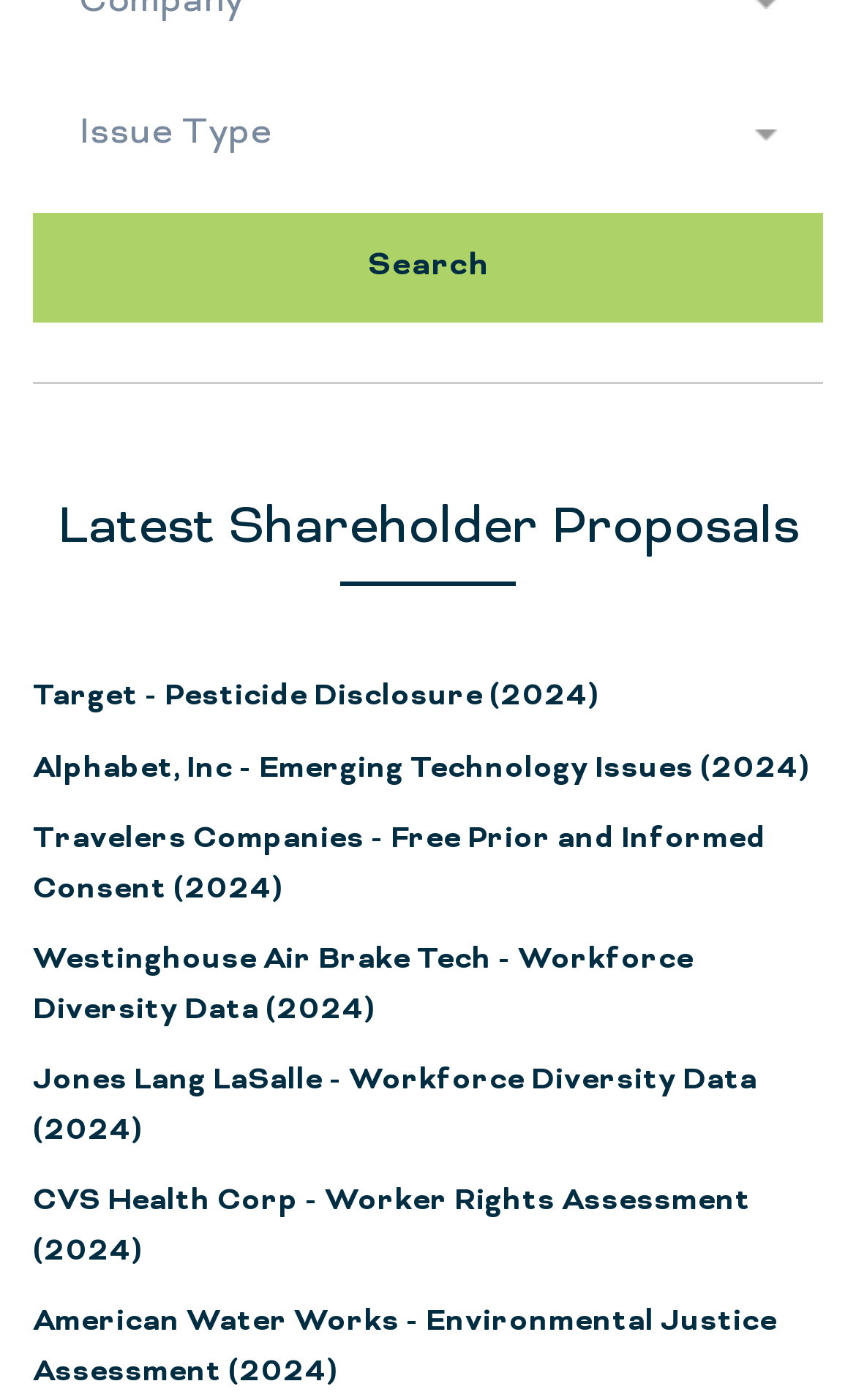Show the bounding box coordinates for the element that needs to be clicked to execute the following instruction: "click the search button". Provide the coordinates in the form of four float numbers between 0 and 1, i.e., [left, top, right, bottom].

[0.038, 0.152, 0.962, 0.23]